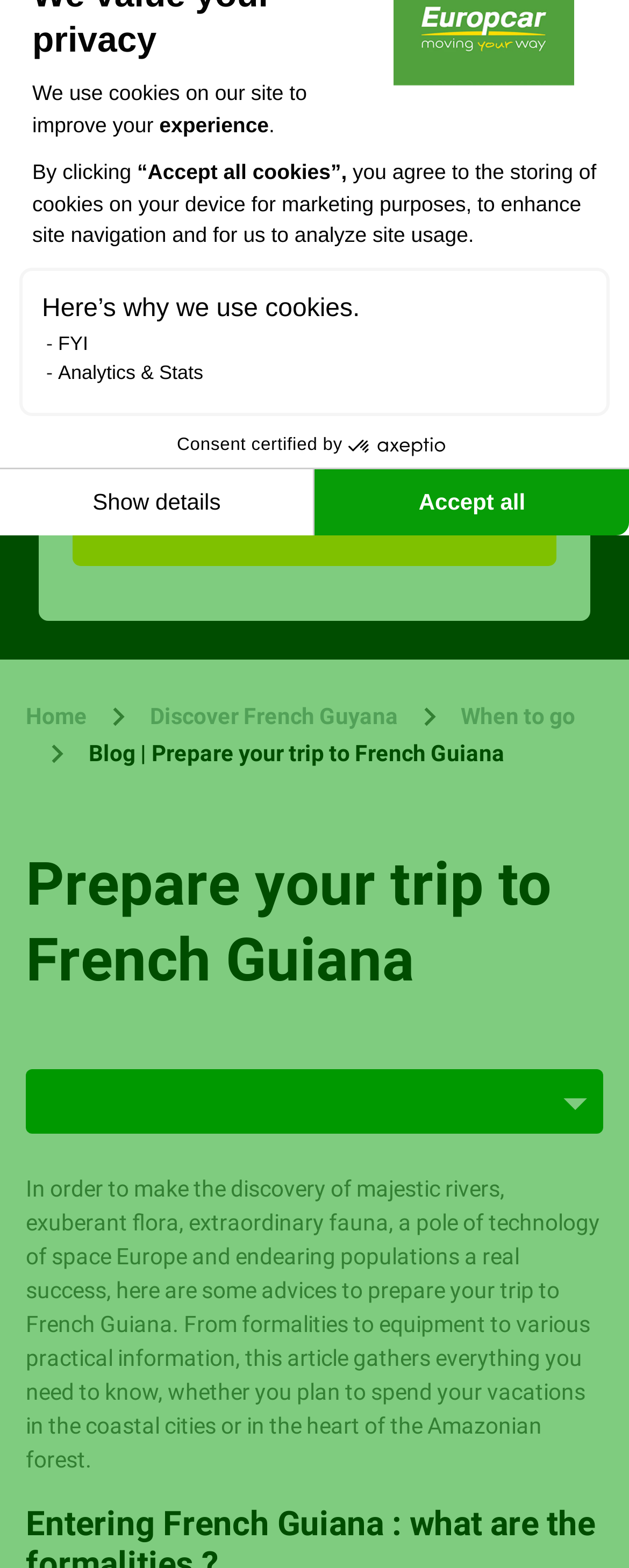Given the description of a UI element: "parent_node: ​ name="dateDeparture" placeholder="Pick-up date"", identify the bounding box coordinates of the matching element in the webpage screenshot.

[0.218, 0.037, 0.564, 0.094]